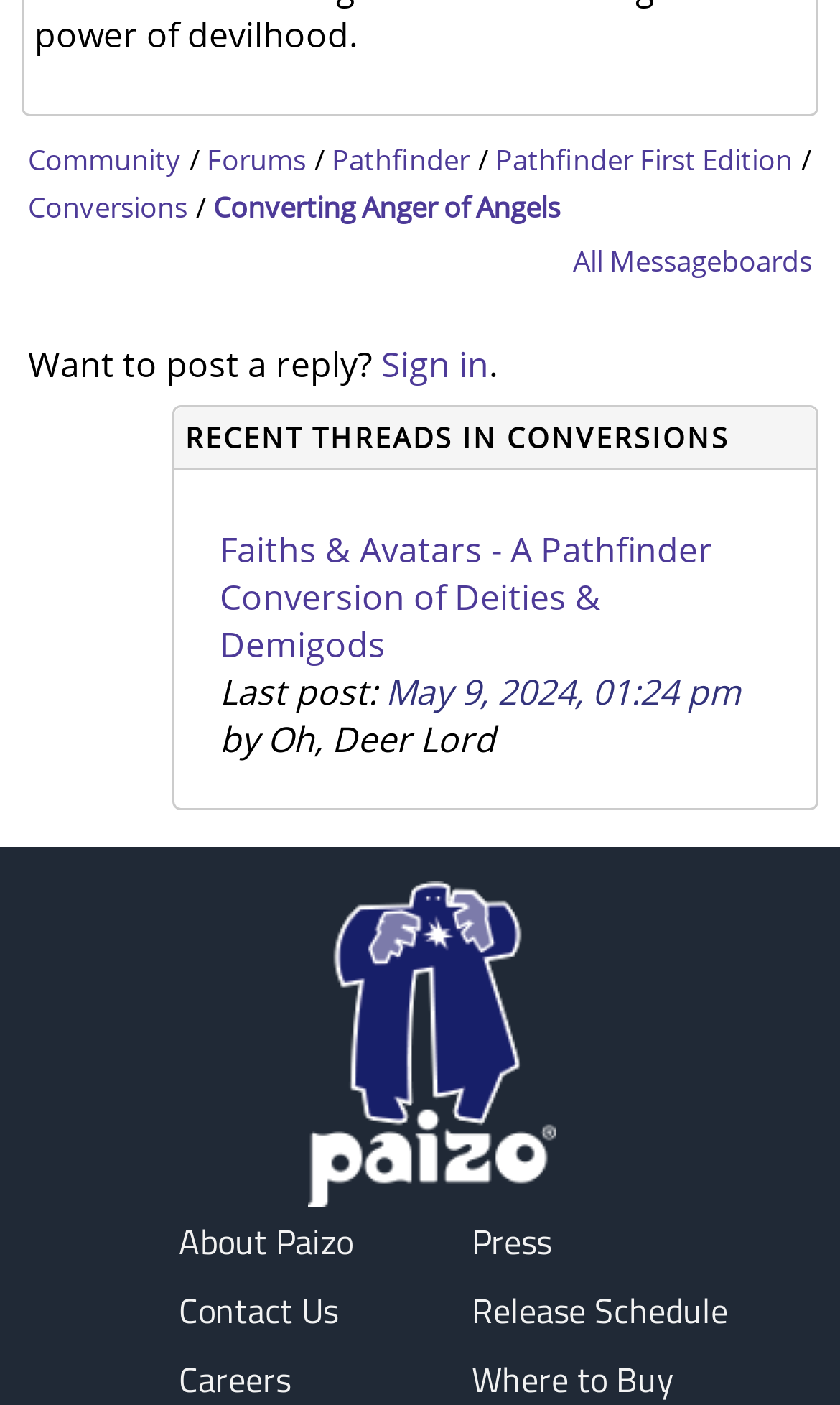What is the name of the forum section?
Ensure your answer is thorough and detailed.

The question can be answered by looking at the breadcrumb navigation at the top of the webpage, which shows the path 'Community / Forums / Pathfinder / Pathfinder First Edition / Conversions'. The last item in the path is 'Conversions', which is the name of the forum section.